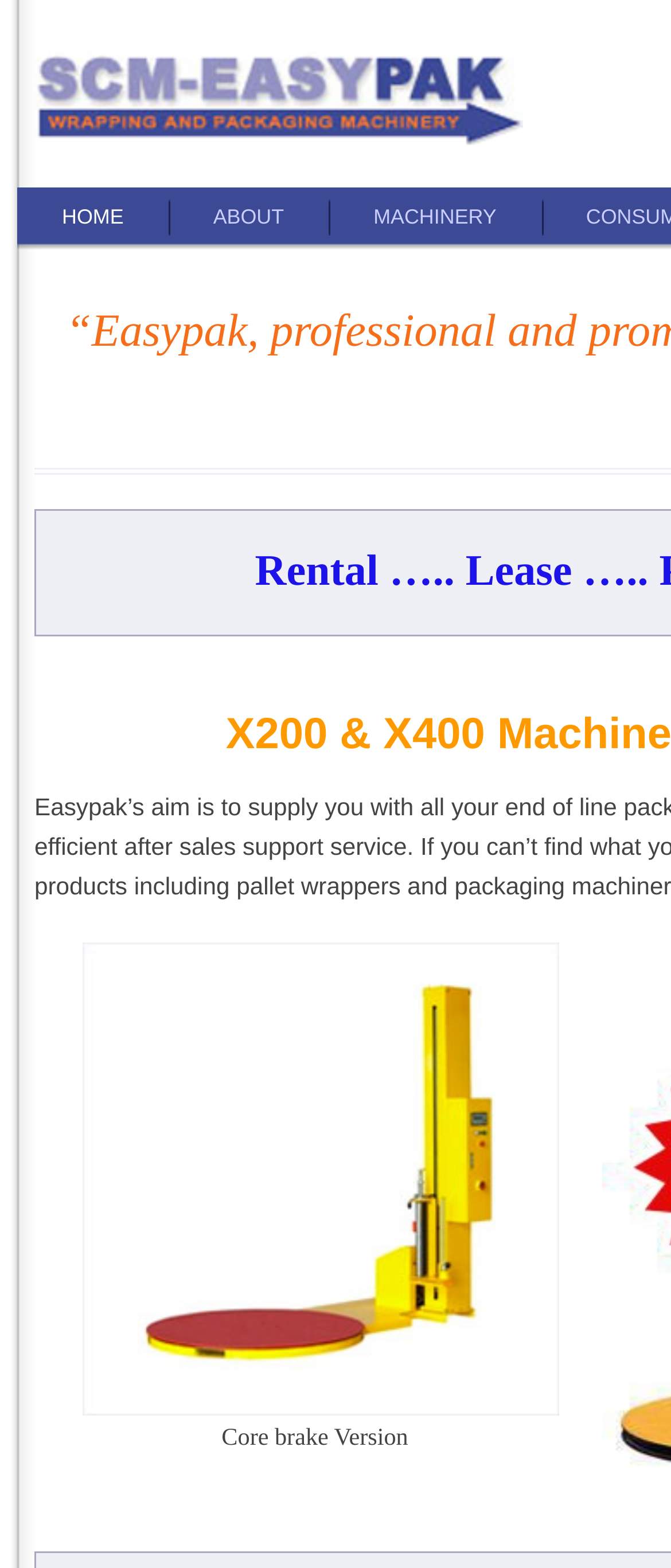How many main navigation links are there?
Ensure your answer is thorough and detailed.

There are three main navigation links on the webpage, which are 'HOME', 'ABOUT', and 'MACHINERY'. These links are located at the top of the webpage, and their vertical positions can be determined by comparing their y1 and y2 coordinates.